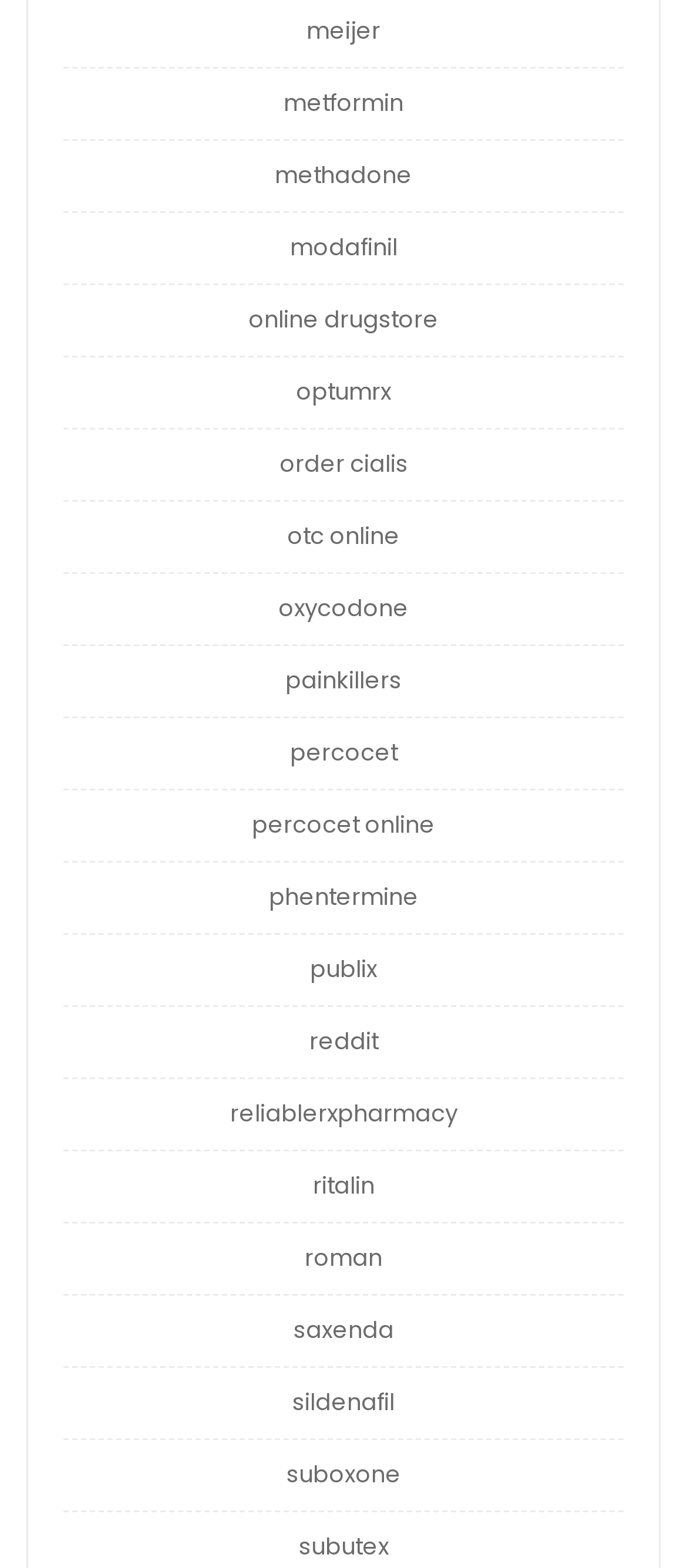Can you pinpoint the bounding box coordinates for the clickable element required for this instruction: "explore sildenafil"? The coordinates should be four float numbers between 0 and 1, i.e., [left, top, right, bottom].

[0.426, 0.884, 0.574, 0.905]